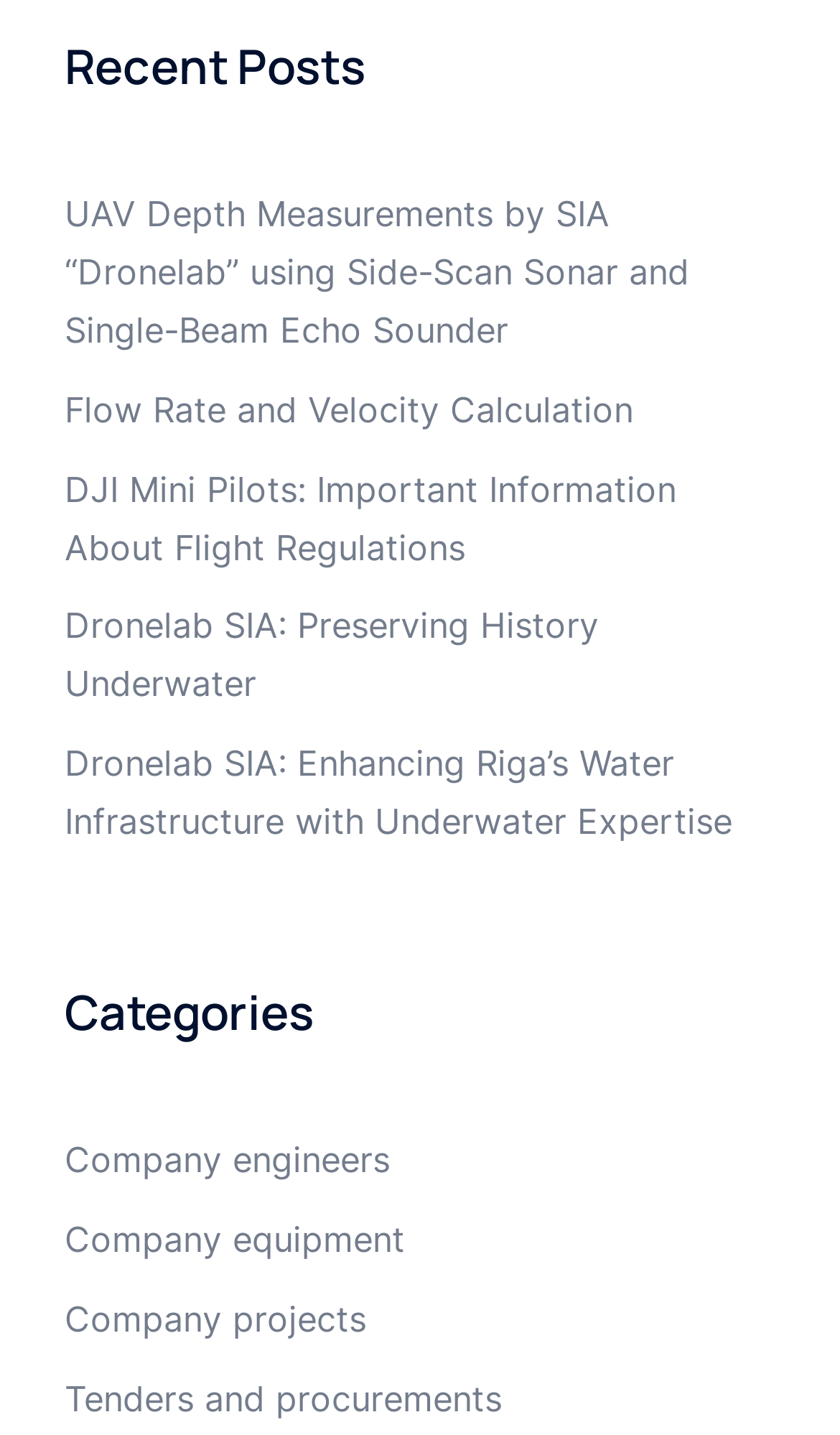Determine the bounding box coordinates for the area that needs to be clicked to fulfill this task: "Learn about Dronelab SIA's underwater expertise". The coordinates must be given as four float numbers between 0 and 1, i.e., [left, top, right, bottom].

[0.077, 0.517, 0.872, 0.587]